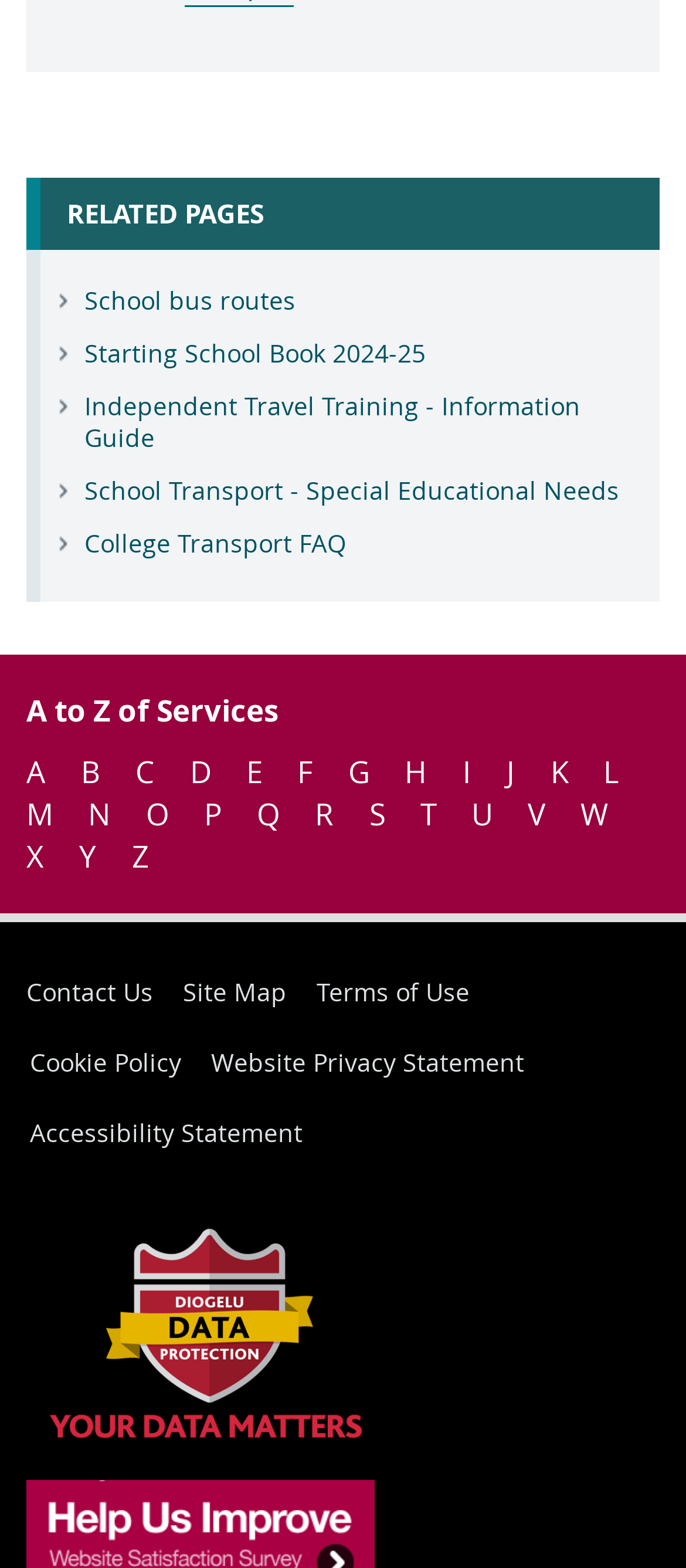Please provide a comprehensive answer to the question based on the screenshot: What type of information can be found in the 'Contact Us' link?

The 'Contact Us' link likely provides contact information, such as phone numbers, email addresses, or physical addresses, for users to get in touch with the organization or website administrators.